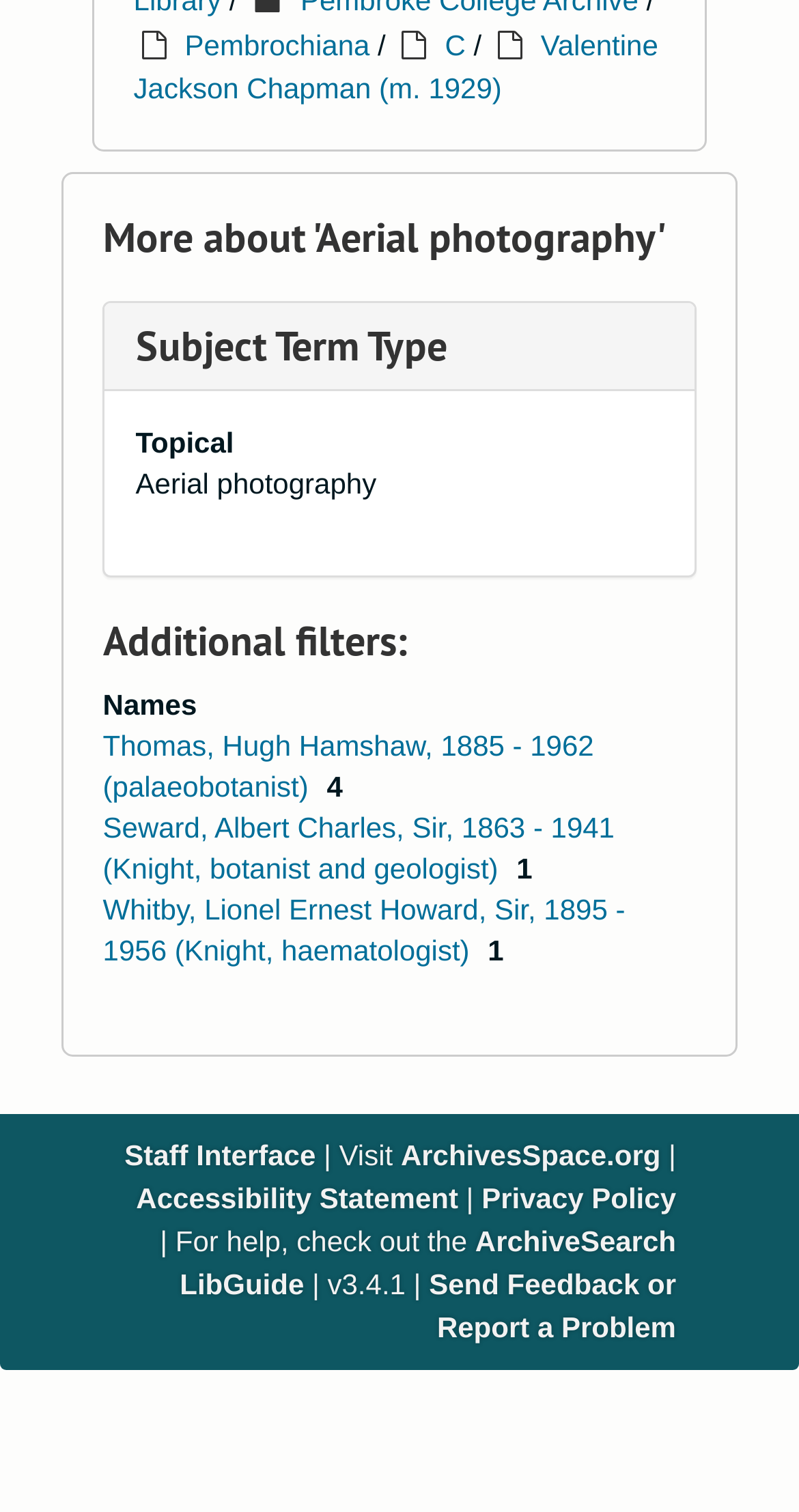Please identify the coordinates of the bounding box for the clickable region that will accomplish this instruction: "Visit ArchivesSpace.org".

[0.502, 0.753, 0.827, 0.775]